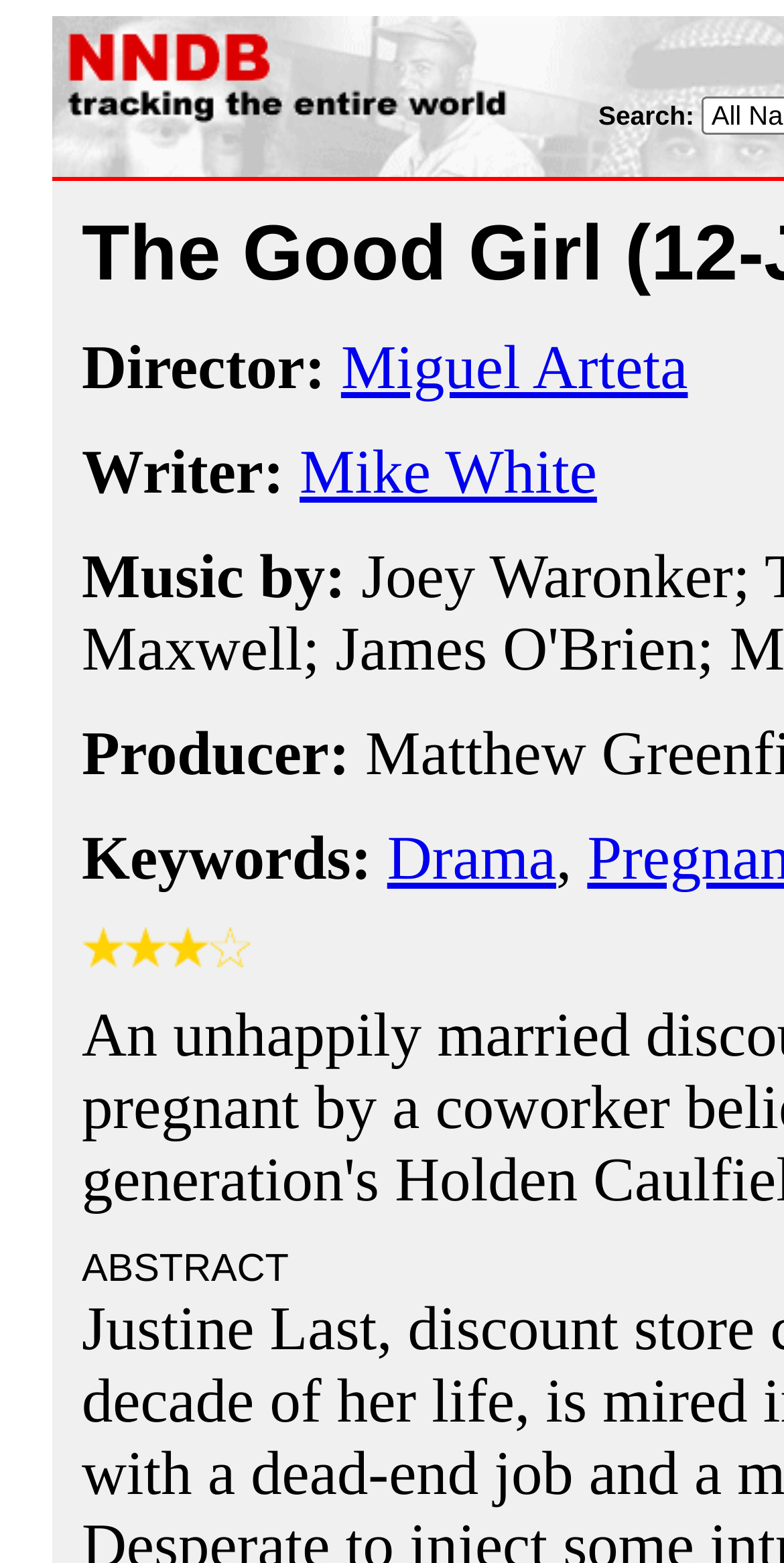How many images are there in the webpage?
Using the screenshot, give a one-word or short phrase answer.

5